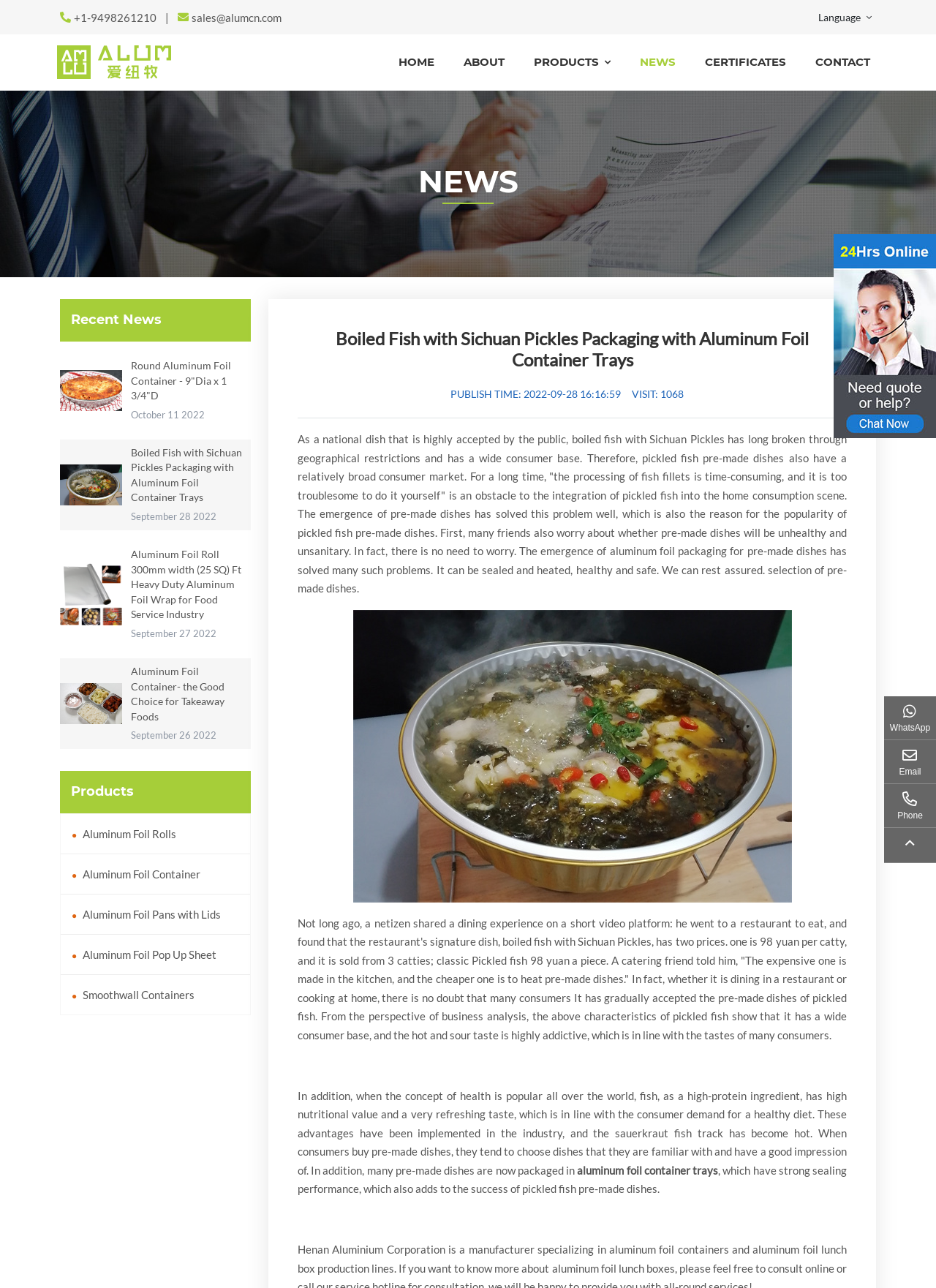What type of dish is being discussed?
Please provide a single word or phrase based on the screenshot.

Boiled Fish with Sichuan Pickles